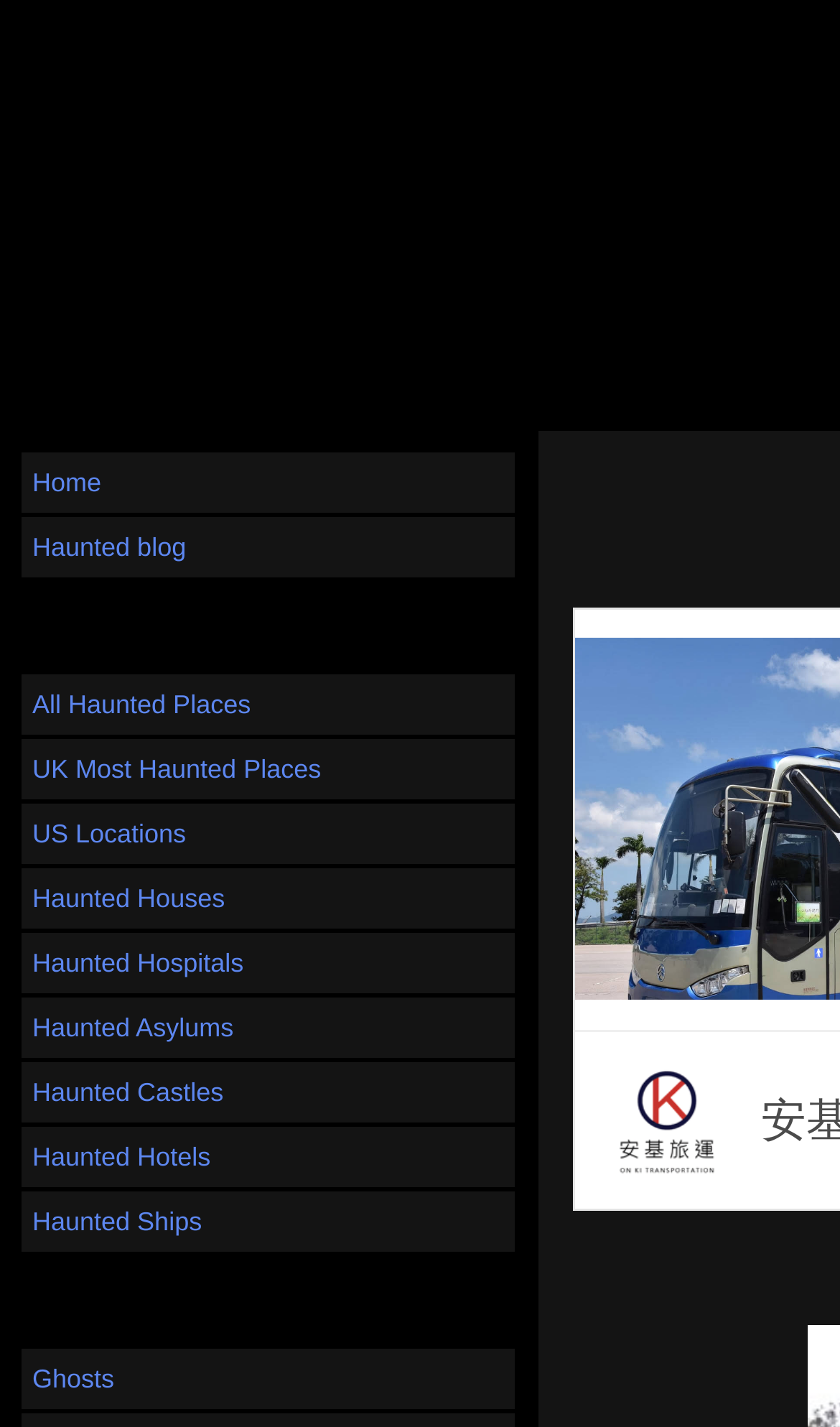Given the element description, predict the bounding box coordinates in the format (top-left x, top-left y, bottom-right x, bottom-right y). Make sure all values are between 0 and 1. Here is the element description: US Locations

[0.026, 0.563, 0.613, 0.605]